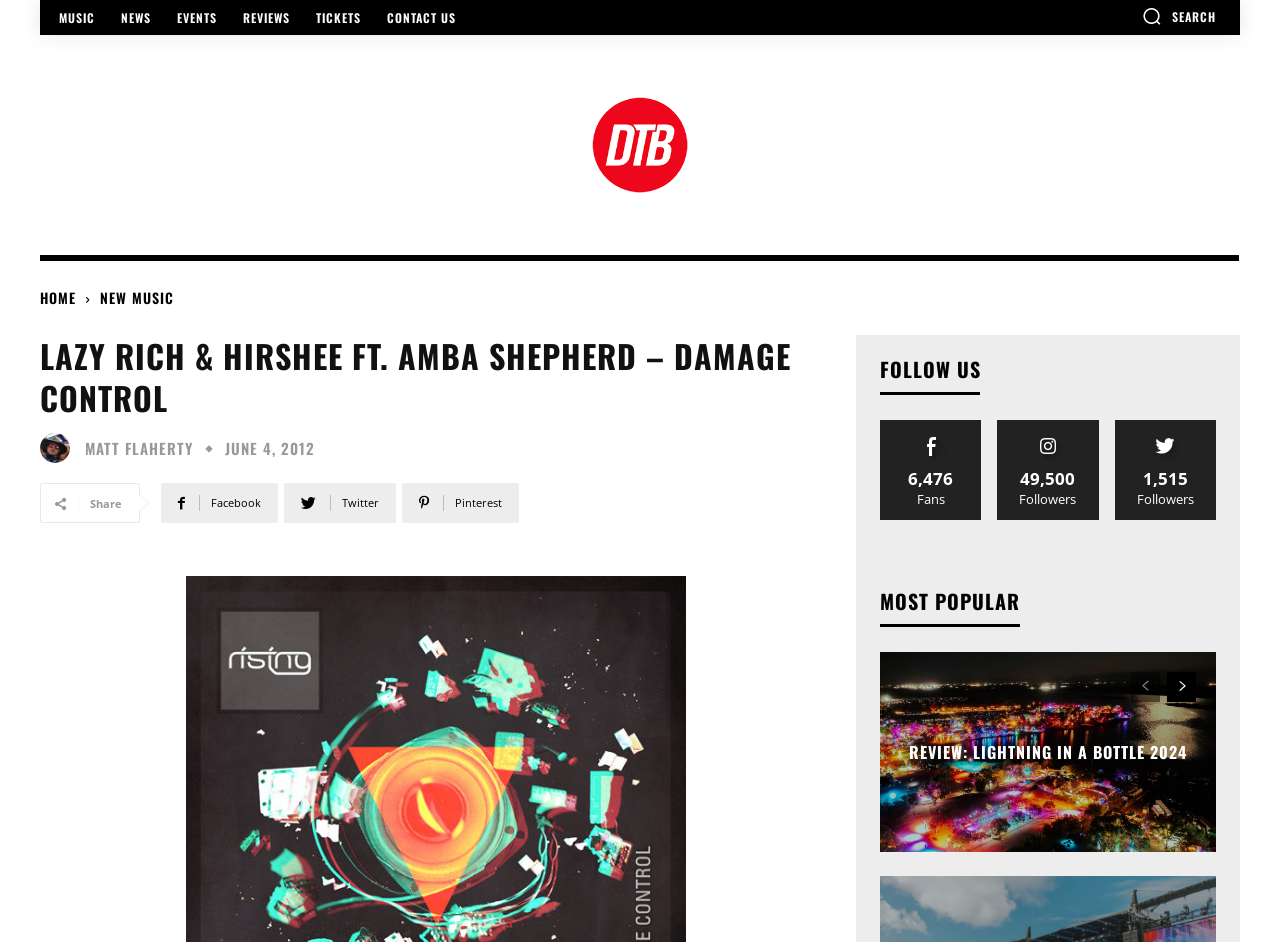Please identify the coordinates of the bounding box for the clickable region that will accomplish this instruction: "Share on Facebook".

[0.126, 0.513, 0.217, 0.555]